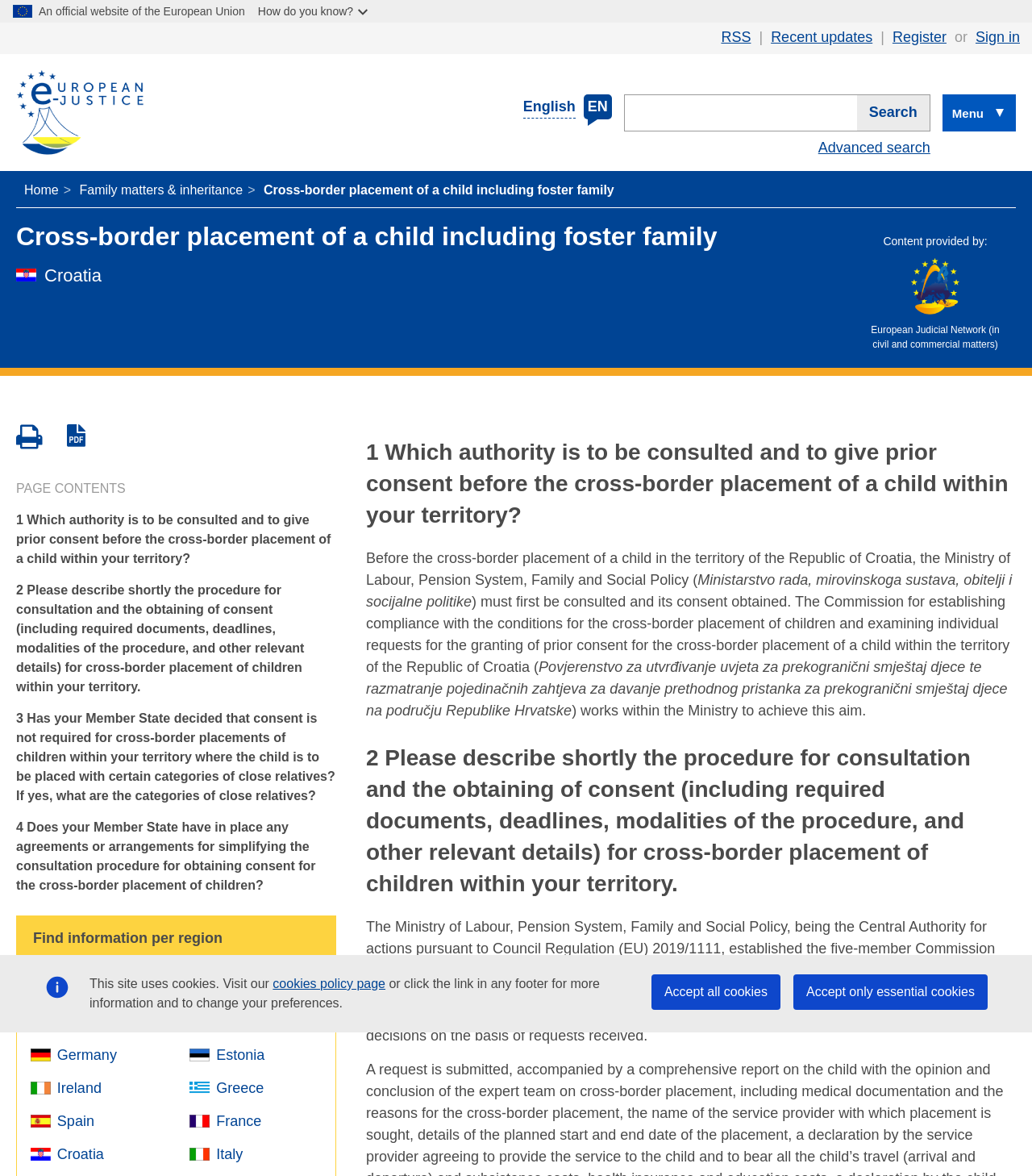Bounding box coordinates are specified in the format (top-left x, top-left y, bottom-right x, bottom-right y). All values are floating point numbers bounded between 0 and 1. Please provide the bounding box coordinate of the region this sentence describes: Accept only essential cookies

[0.769, 0.829, 0.957, 0.859]